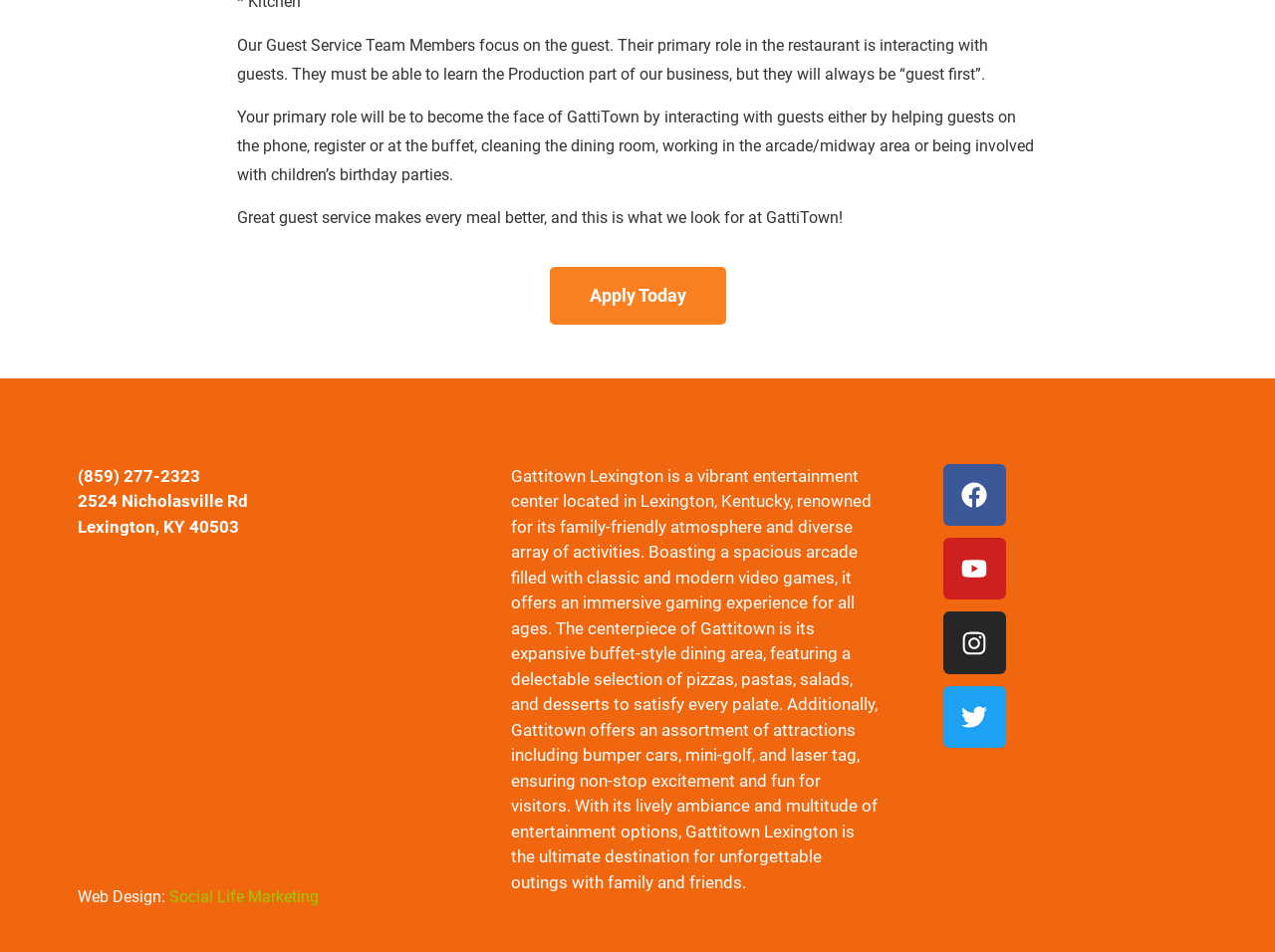What type of activities are available at GattiTown?
Please answer the question with as much detail and depth as you can.

According to the webpage, GattiTown offers a variety of activities, including a spacious arcade filled with classic and modern video games, bumper cars, mini-golf, and laser tag, ensuring non-stop excitement and fun for visitors.